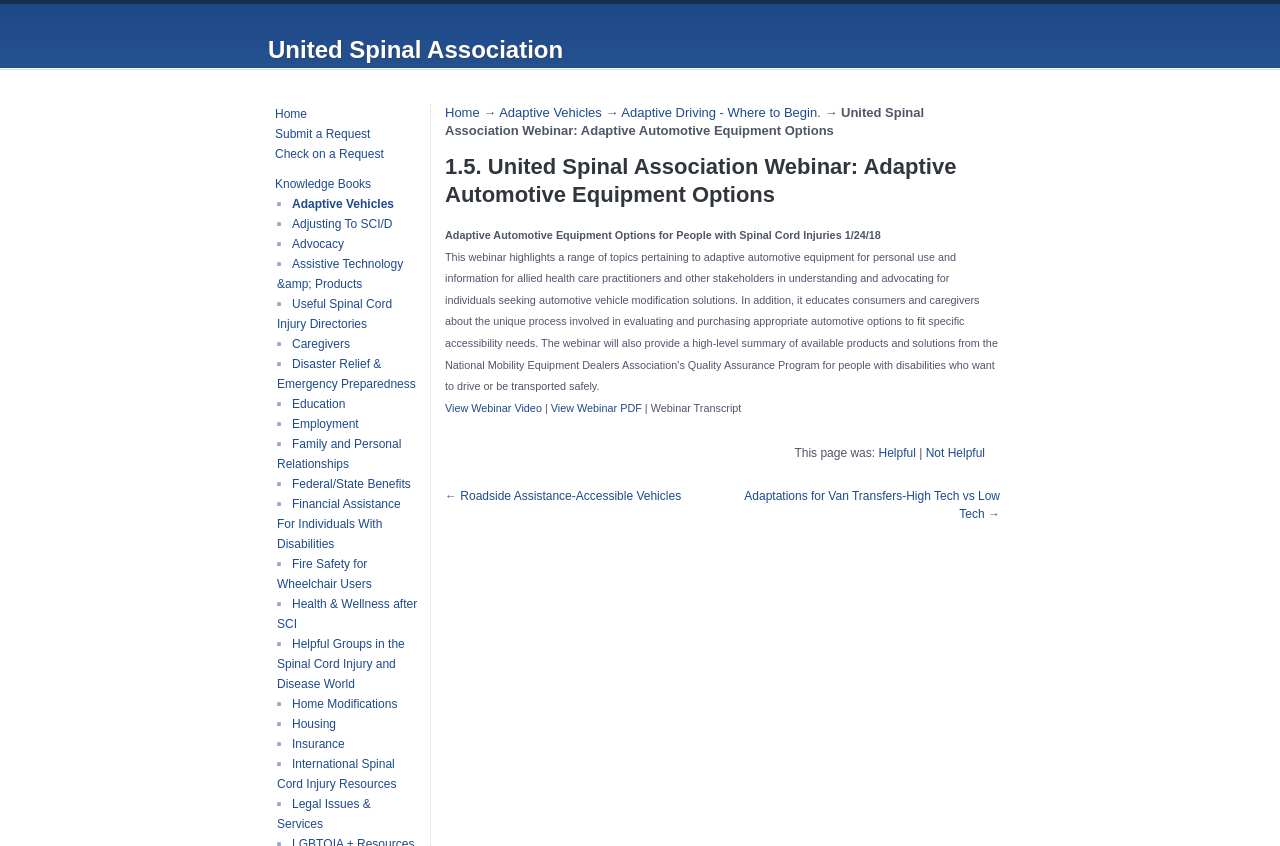What is the name of the organization?
Using the image as a reference, deliver a detailed and thorough answer to the question.

The name of the organization can be found in the heading element at the top of the webpage, which reads 'United Spinal Association'.